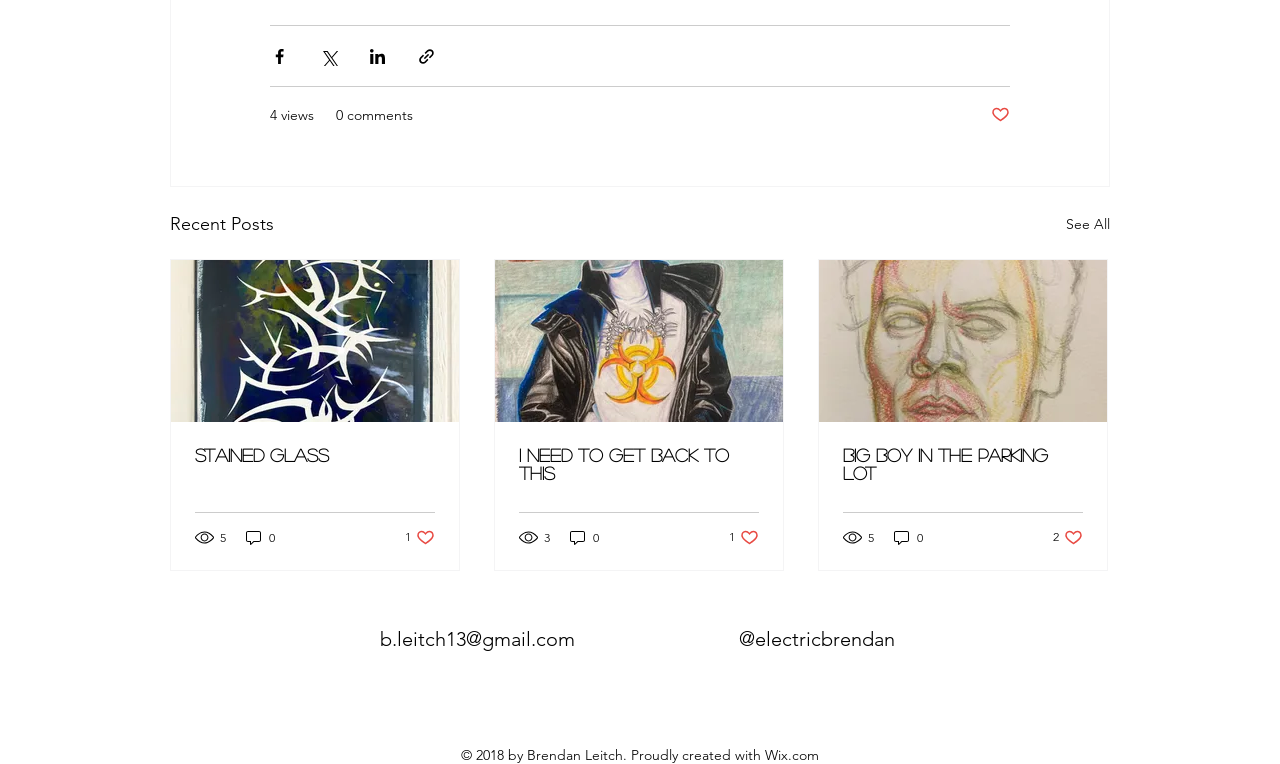Please determine the bounding box coordinates for the element with the description: "0".

[0.191, 0.69, 0.216, 0.715]